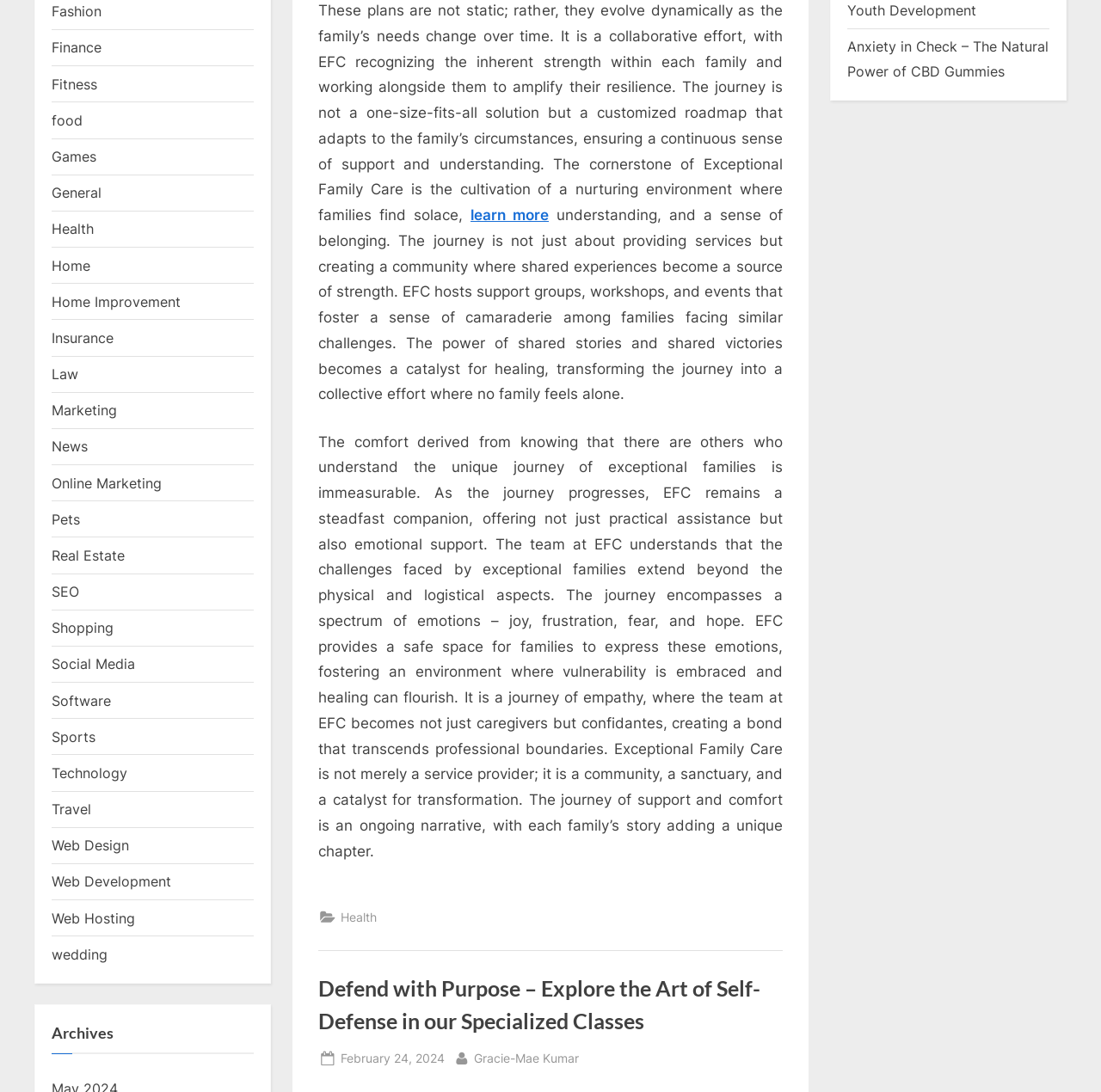Please examine the image and answer the question with a detailed explanation:
What is the title of the latest article?

The latest article is titled 'Defend with Purpose – Explore the Art of Self-Defense in our Specialized Classes', which is indicated by the heading and link on the webpage.